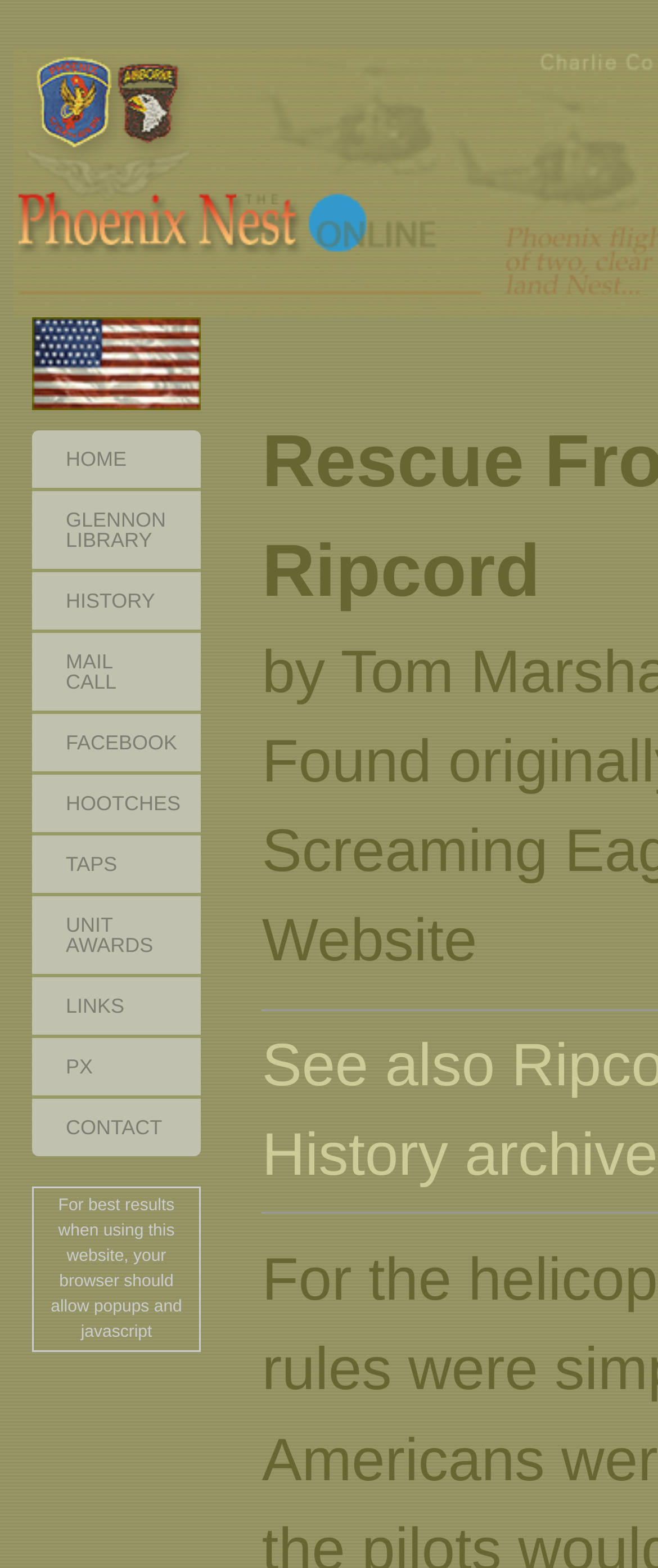Please provide a one-word or short phrase answer to the question:
What is the theme of the image in the top-left corner?

Military